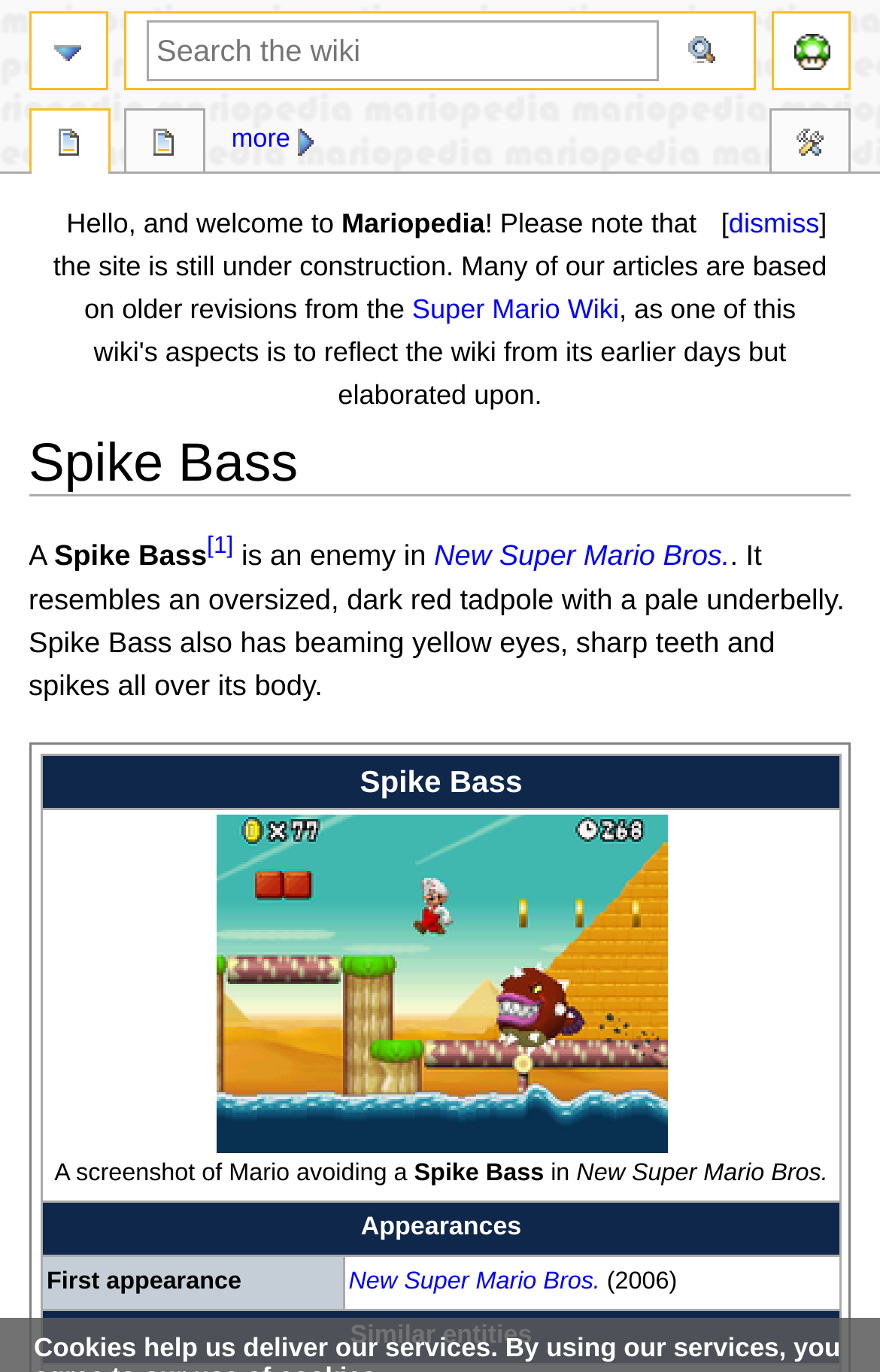What is the name of the wiki?
Please provide a comprehensive and detailed answer to the question.

I found the answer by looking at the top of the page, where it says 'Hello, and welcome to Mariopedia'. This suggests that the name of the wiki is indeed Mariopedia.